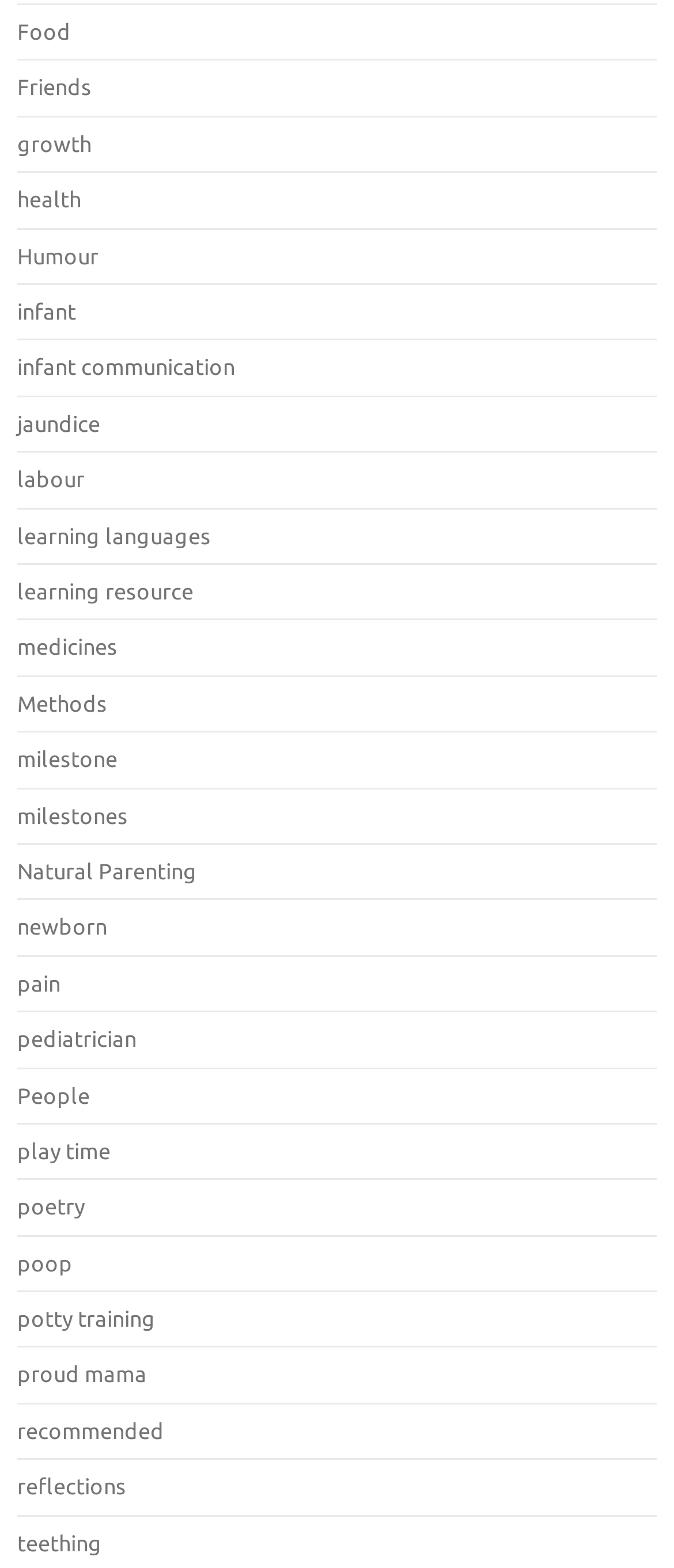Please specify the bounding box coordinates of the clickable section necessary to execute the following command: "Read about 'labour'".

[0.026, 0.298, 0.126, 0.313]